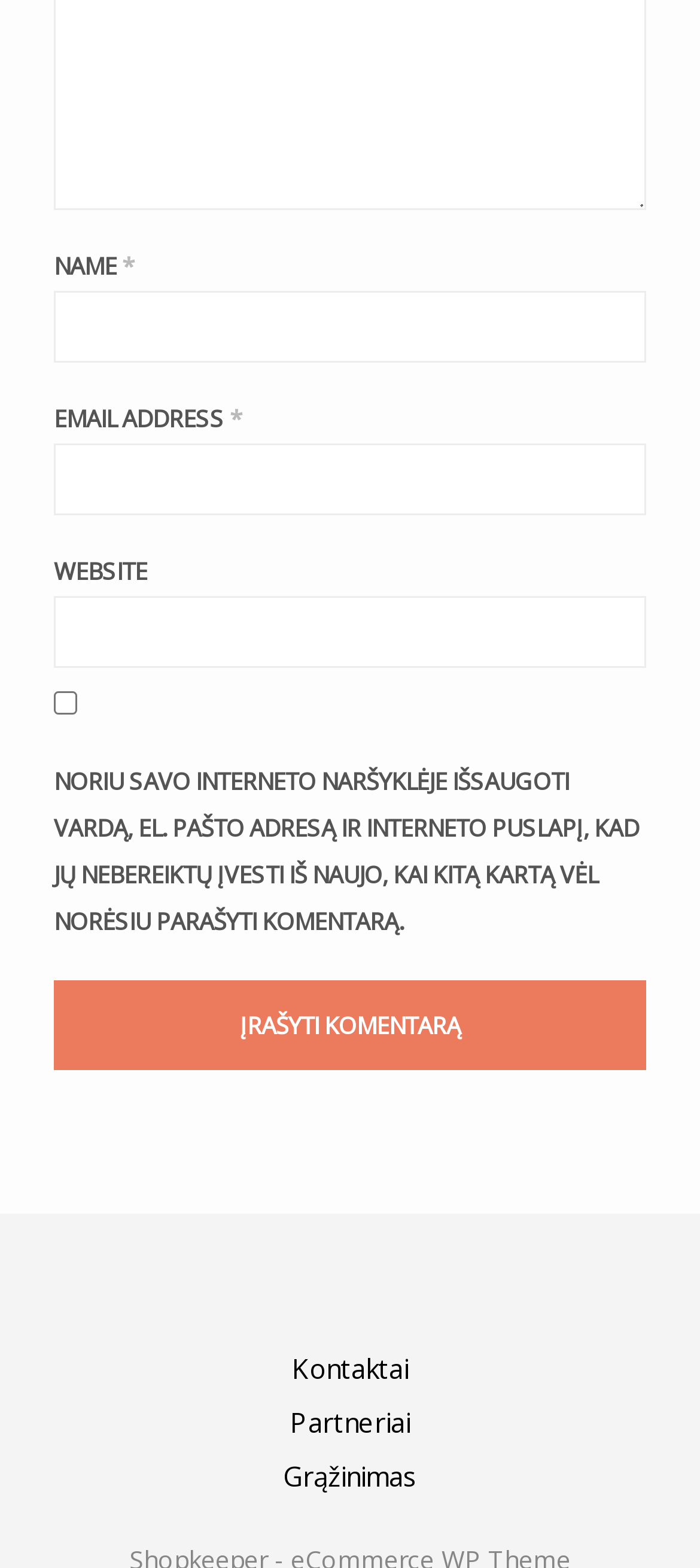Please give a succinct answer using a single word or phrase:
How many links are at the bottom of the page?

3